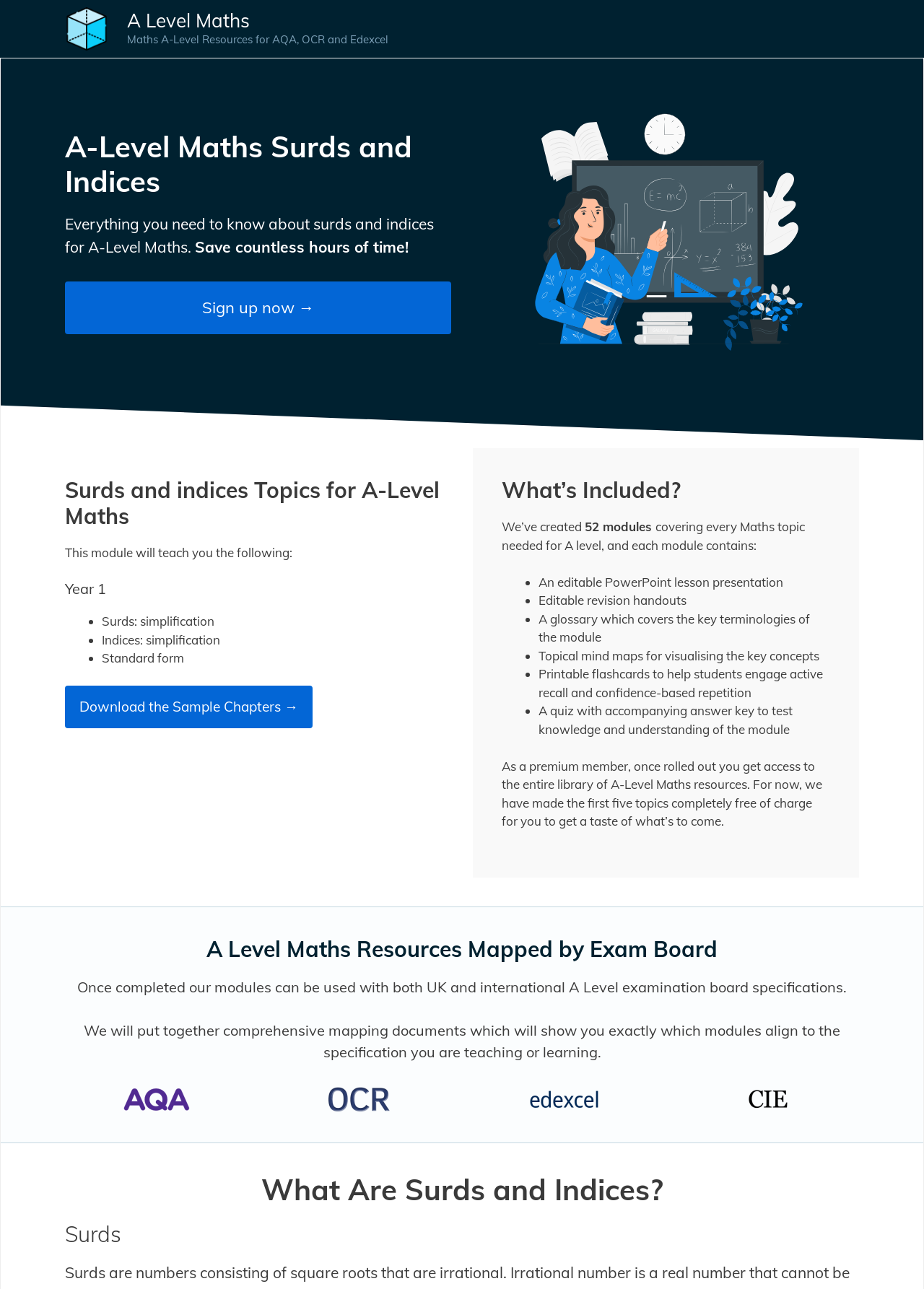Using the provided element description: "A Level Maths", identify the bounding box coordinates. The coordinates should be four floats between 0 and 1 in the order [left, top, right, bottom].

[0.137, 0.007, 0.27, 0.025]